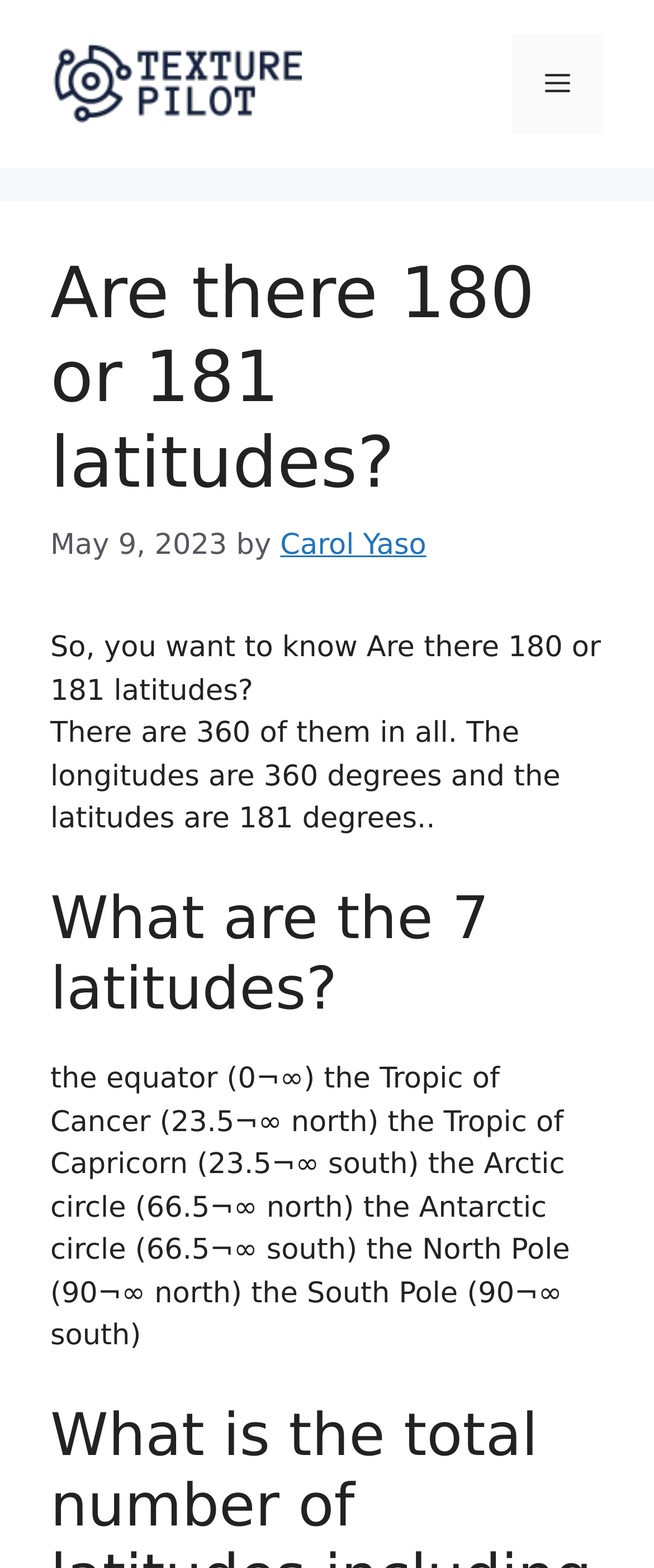Who is the author of the article?
Answer the question with detailed information derived from the image.

The author's name can be found below the main heading, which is displayed as 'by Carol Yaso'.